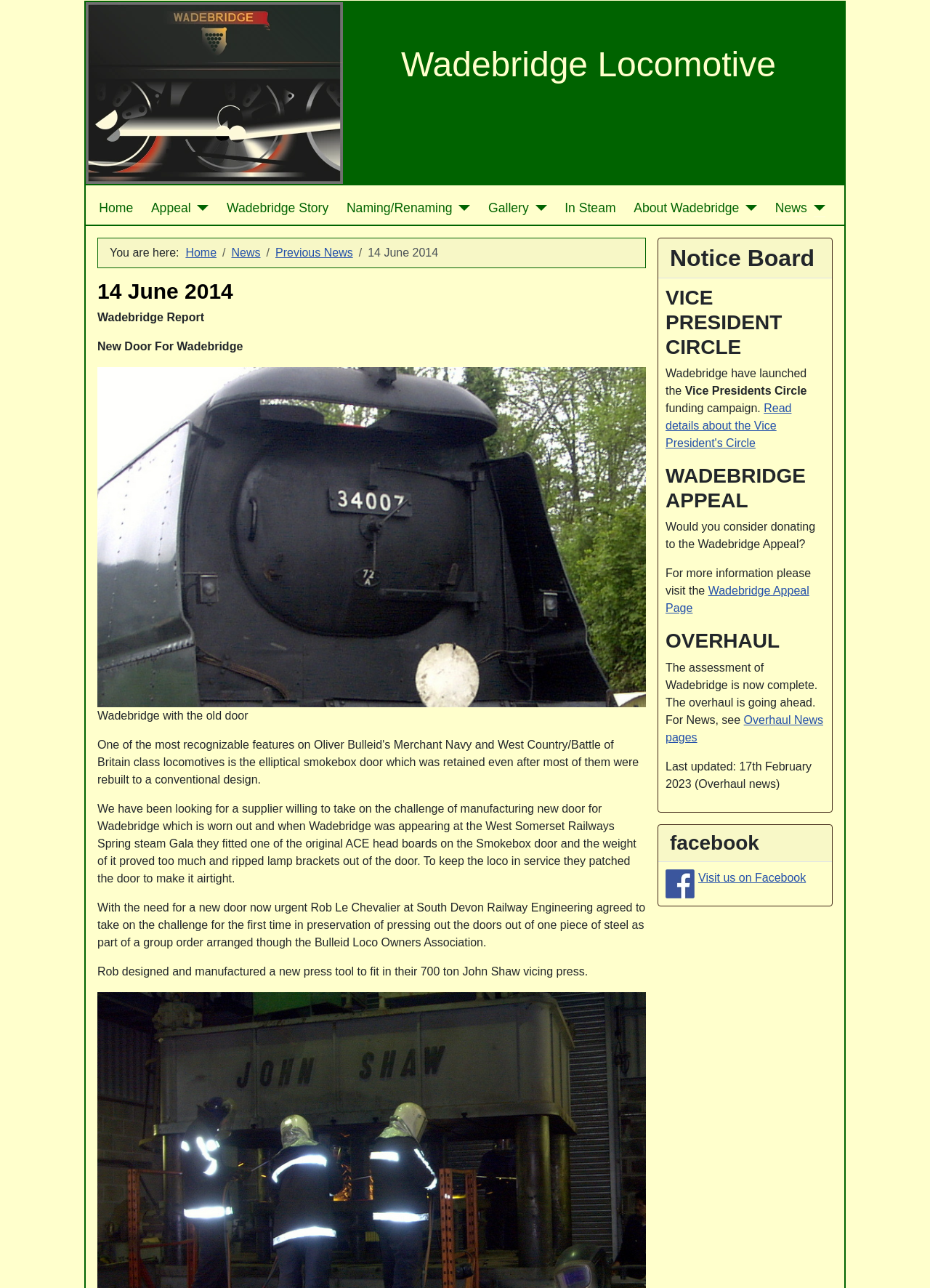Predict the bounding box of the UI element based on the description: "parent_node: Gallery aria-label="Gallery"". The coordinates should be four float numbers between 0 and 1, formatted as [left, top, right, bottom].

[0.569, 0.154, 0.588, 0.169]